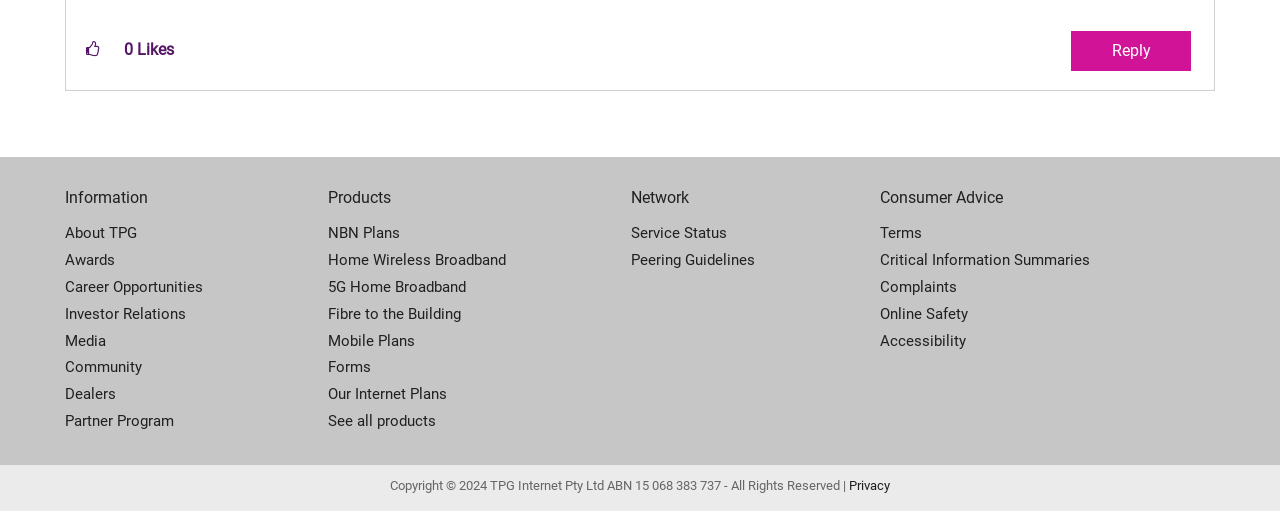What are the main categories on this webpage?
Give a detailed response to the question by analyzing the screenshot.

I found four static text elements with the text 'Information', 'Products', 'Network', and 'Consumer Advice' which seem to be the main categories on this webpage.